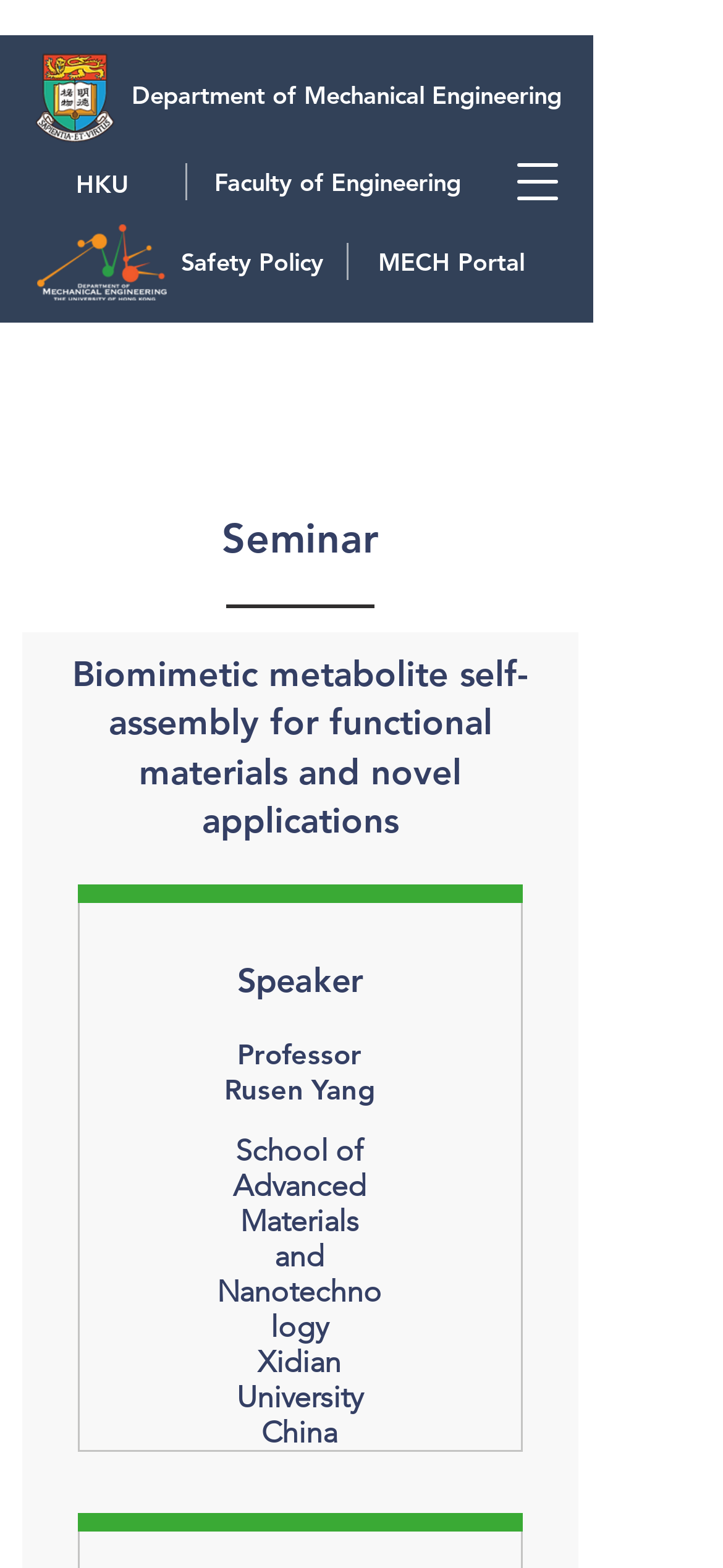Bounding box coordinates are specified in the format (top-left x, top-left y, bottom-right x, bottom-right y). All values are floating point numbers bounded between 0 and 1. Please provide the bounding box coordinate of the region this sentence describes: parent_node: HKU aria-label="Open navigation menu"

[0.692, 0.092, 0.795, 0.14]